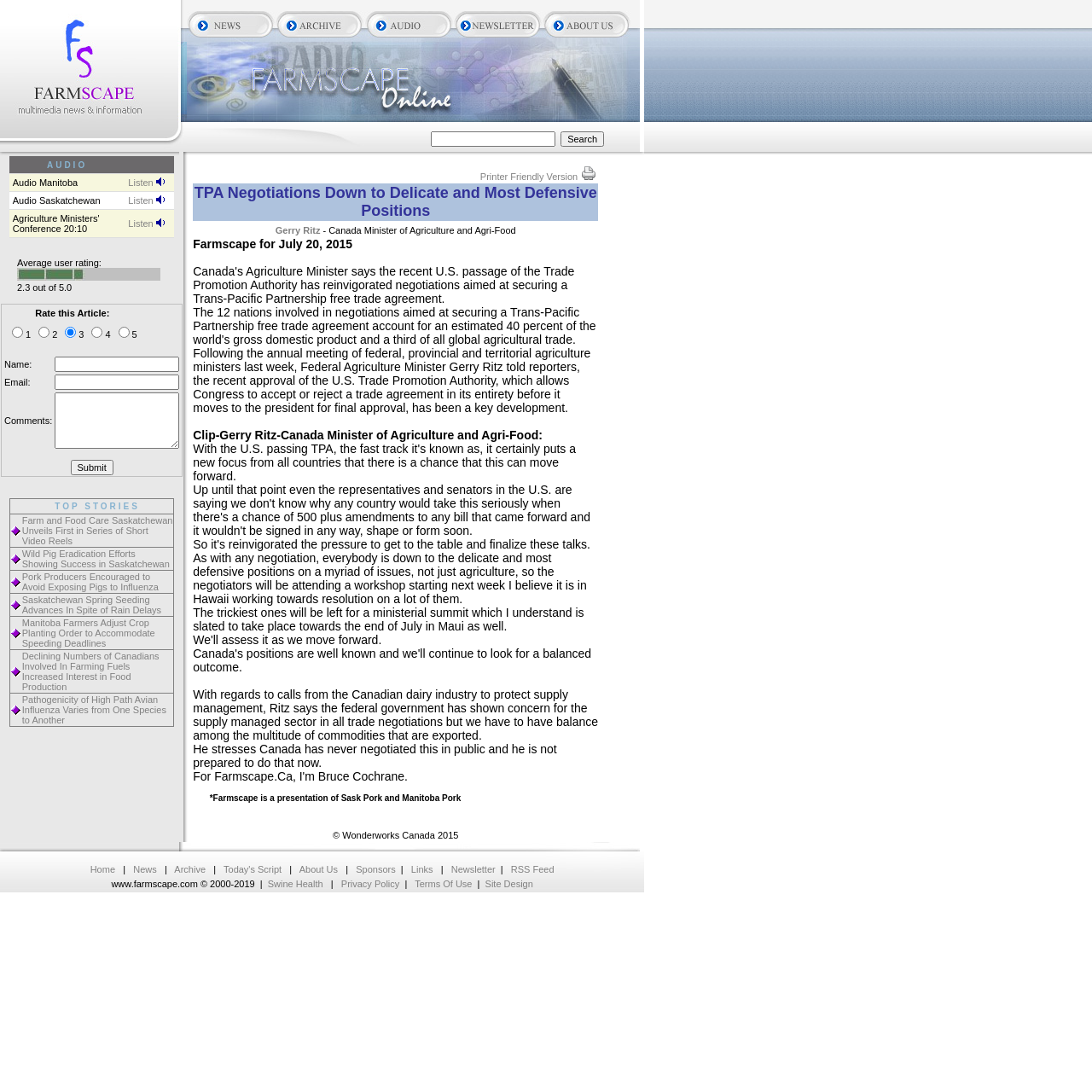Please provide the bounding box coordinates for the element that needs to be clicked to perform the following instruction: "Rate this article". The coordinates should be given as four float numbers between 0 and 1, i.e., [left, top, right, bottom].

[0.004, 0.281, 0.129, 0.292]